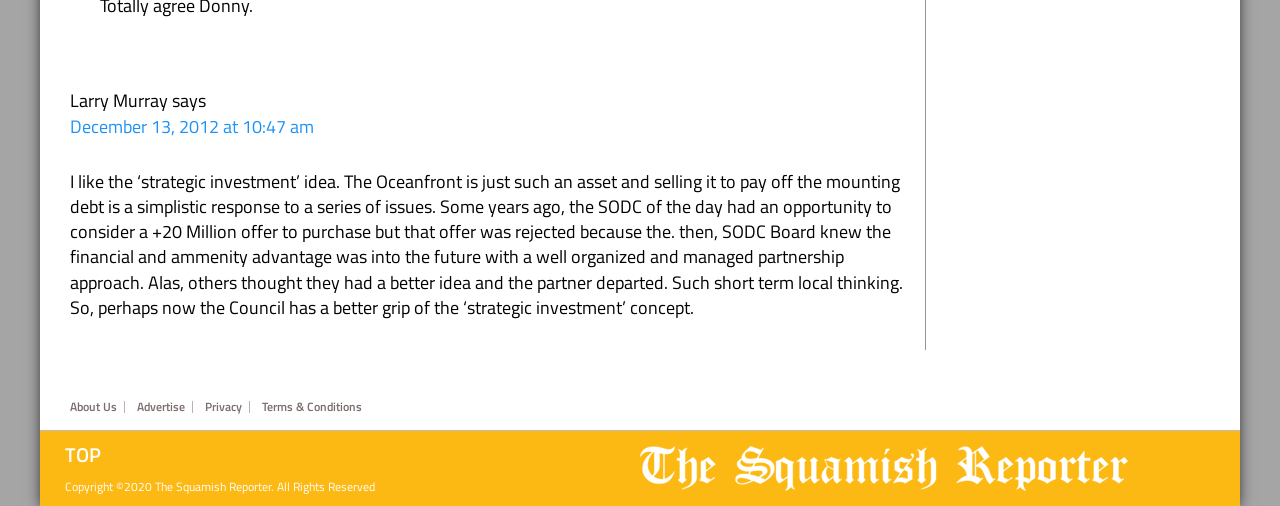Who is the author of the article?
Using the image, give a concise answer in the form of a single word or short phrase.

Larry Murray